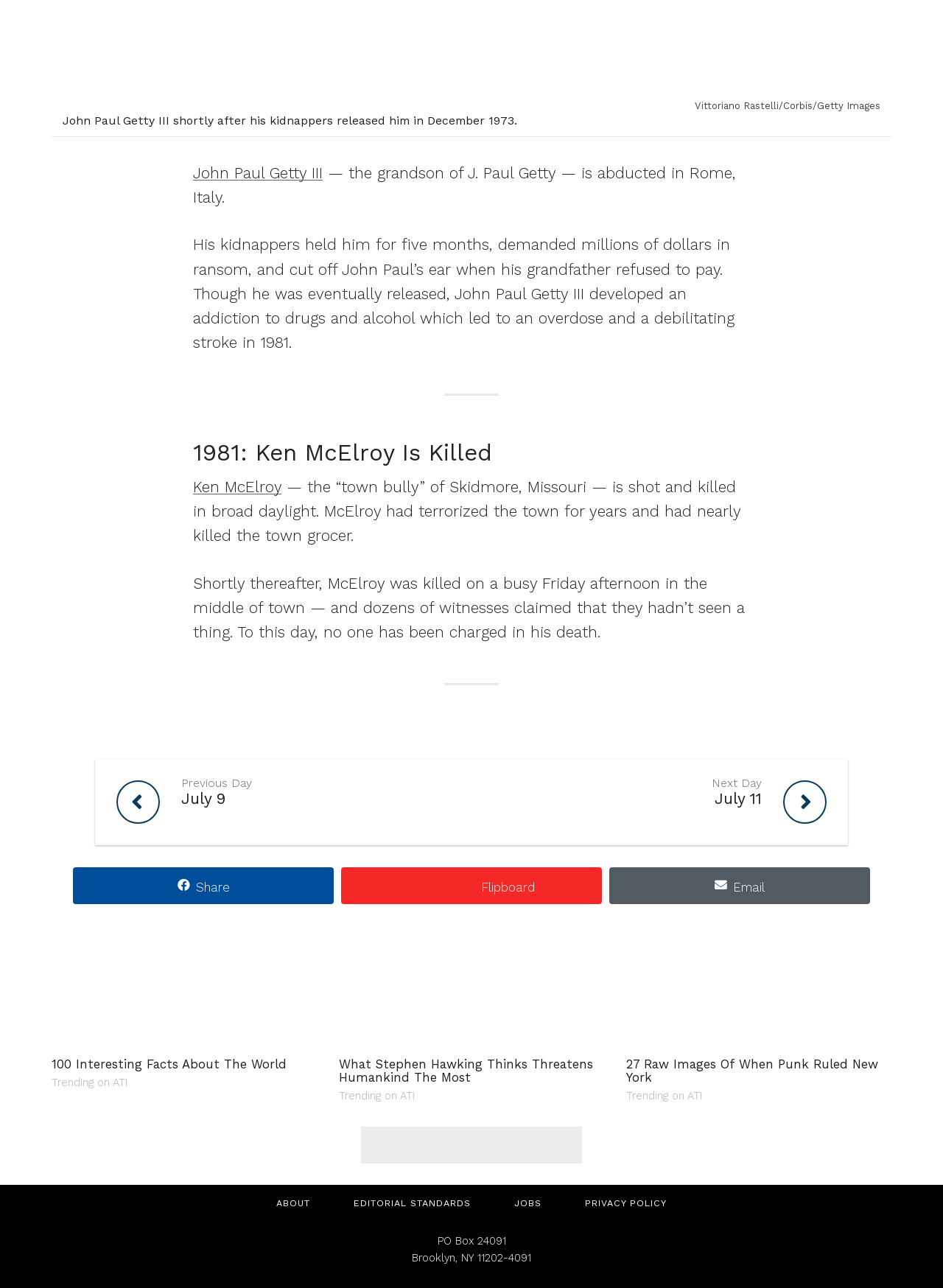Please identify the bounding box coordinates of the element I need to click to follow this instruction: "log in".

None